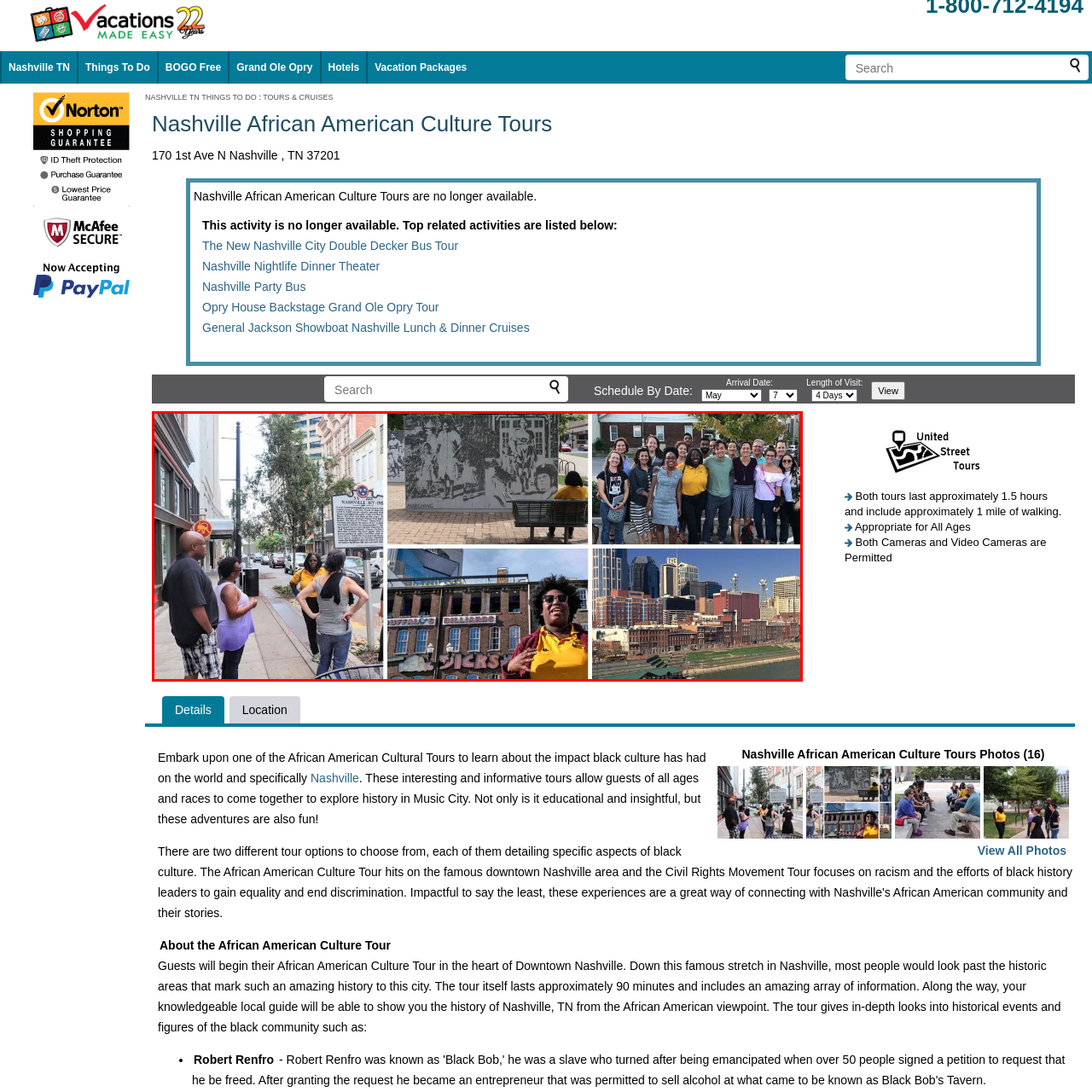What is depicted in the mural behind the bench?
Focus on the red-bounded area of the image and reply with one word or a short phrase.

Scenes of activism and community effort